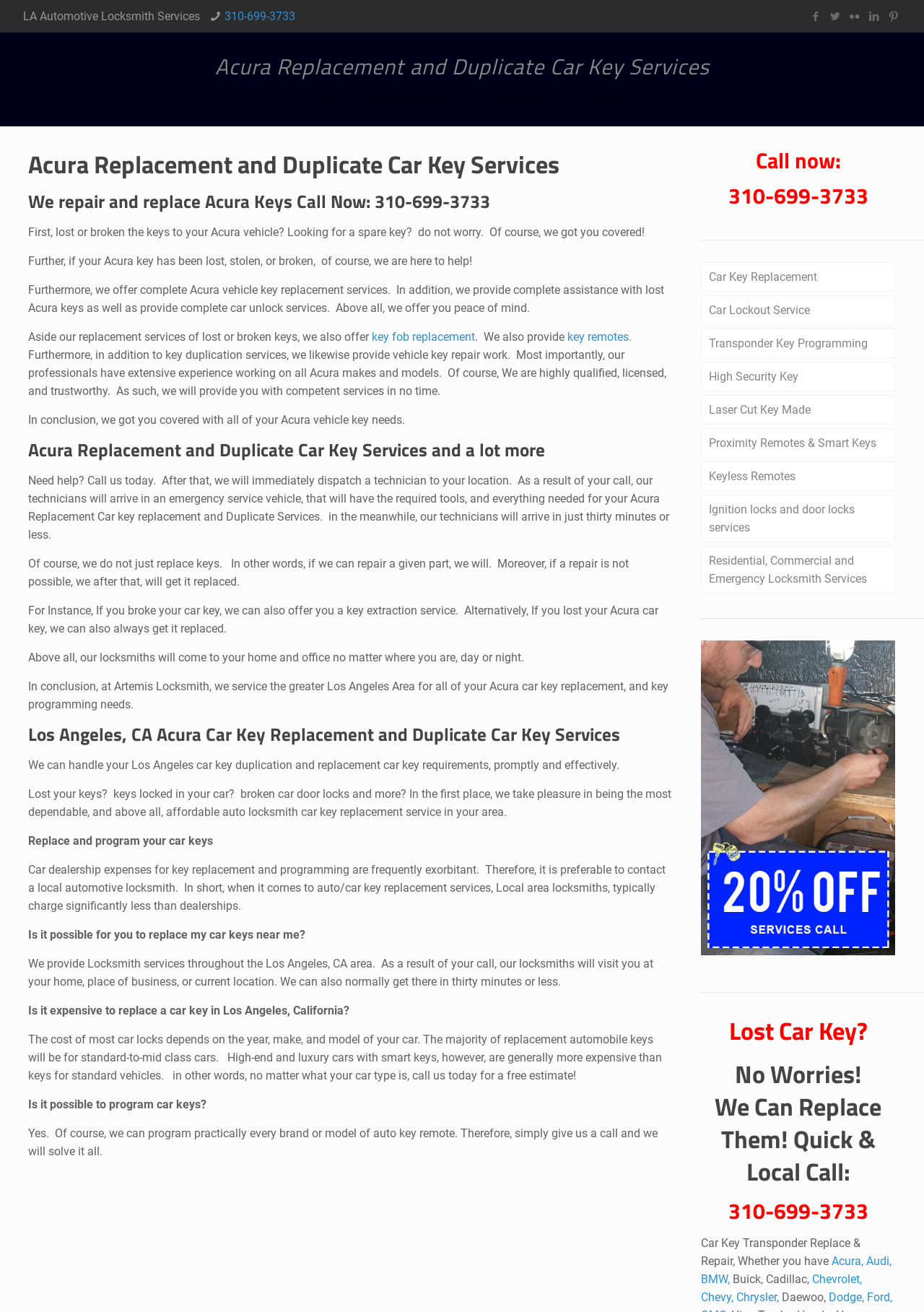Create an elaborate caption for the webpage.

This webpage is about Artemis Locksmith, a Los Angeles mobile locksmith service. At the top, there is a contact details section with a phone number, 310-699-3733, and a social media menu with links to Facebook, Twitter, Flickr, LinkedIn, and Pinterest icons. 

Below the contact details, there is a heading that reads "Acura Replacement and Duplicate Car Key Services". This section provides information about the locksmith service, including the types of services they offer, such as key replacement, key duplication, and car unlock services. The text explains that they can repair and replace Acura keys, and also provide spare keys. 

There are several paragraphs of text that describe the services in more detail, including key fob replacement, key remotes, and vehicle key repair work. The text also mentions that the professionals at Artemis Locksmith have extensive experience working on all Acura makes and models and are highly qualified, licensed, and trustworthy.

Further down the page, there is a section that explains the process of getting help from Artemis Locksmith. It says that customers can call them, and they will dispatch a technician to their location. The technician will arrive in an emergency service vehicle with the required tools and will arrive in thirty minutes or less.

The page also has a section that answers frequently asked questions, such as "Is it possible for you to replace my car keys near me?" and "Is it expensive to replace a car key in Los Angeles, California?". The answers provide more information about the services and costs.

At the bottom of the page, there are several links to specific services, including car key replacement, car lockout service, transponder key programming, and more. There is also an image and a few more headings that encourage customers to call for help if they have lost their car keys.